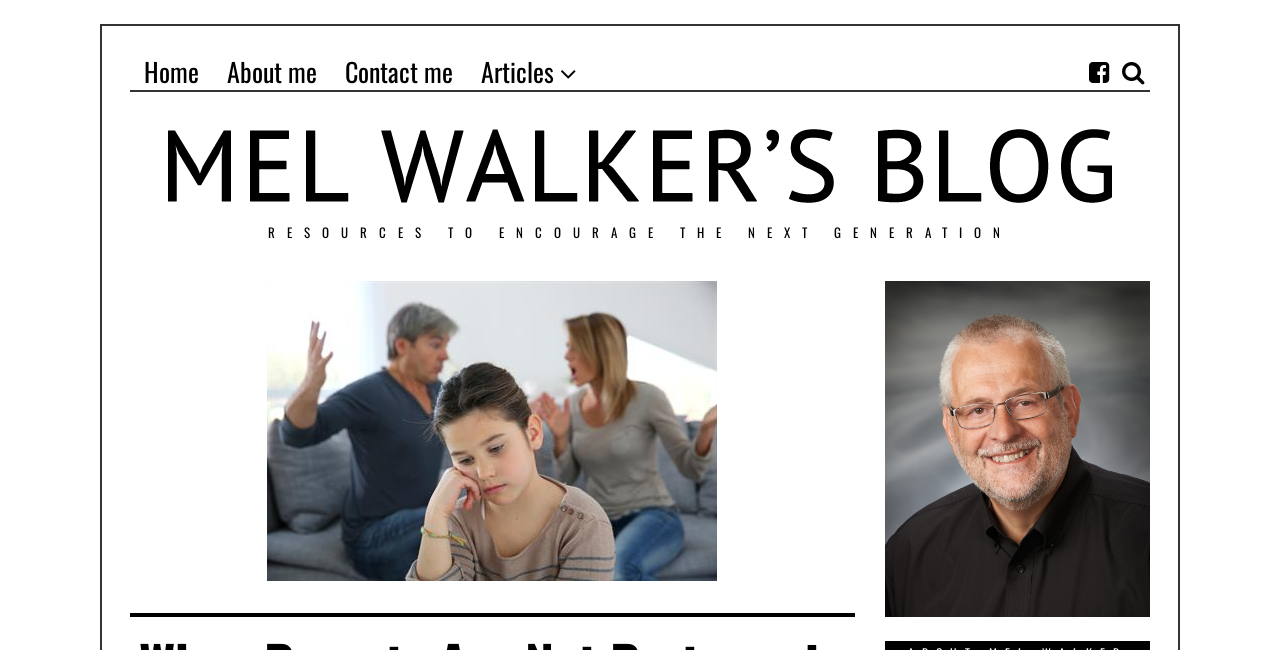Bounding box coordinates are specified in the format (top-left x, top-left y, bottom-right x, bottom-right y). All values are floating point numbers bounded between 0 and 1. Please provide the bounding box coordinate of the region this sentence describes: Contact me

[0.259, 0.08, 0.365, 0.142]